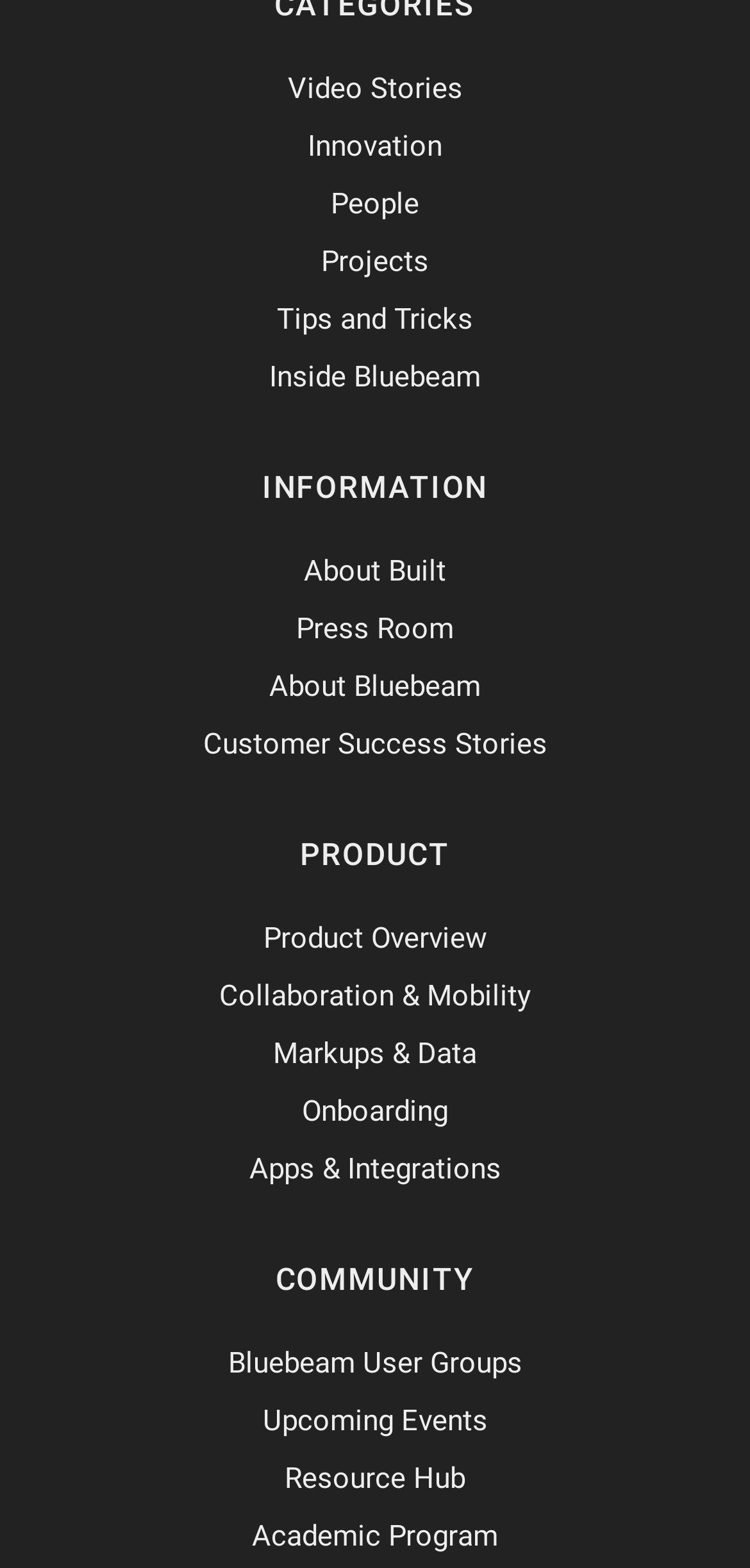How many links are there in the COMMUNITY category?
Please answer using one word or phrase, based on the screenshot.

3